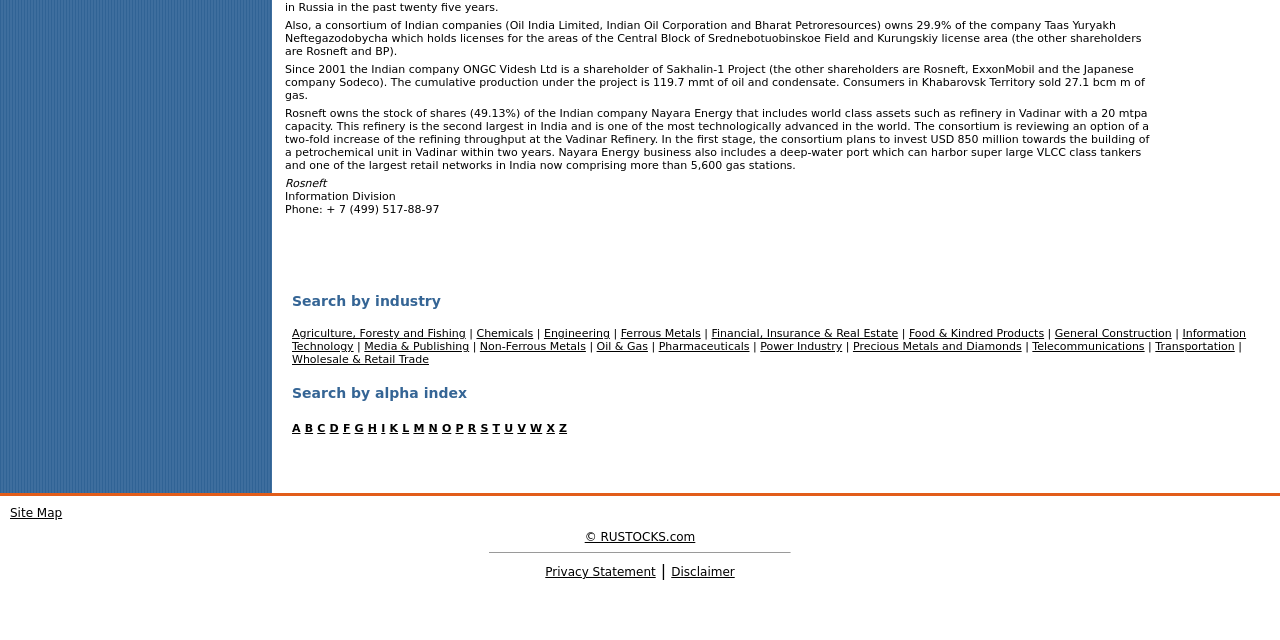Find the bounding box coordinates for the HTML element described as: "Agriculture, Foresty and Fishing". The coordinates should consist of four float values between 0 and 1, i.e., [left, top, right, bottom].

[0.228, 0.511, 0.364, 0.532]